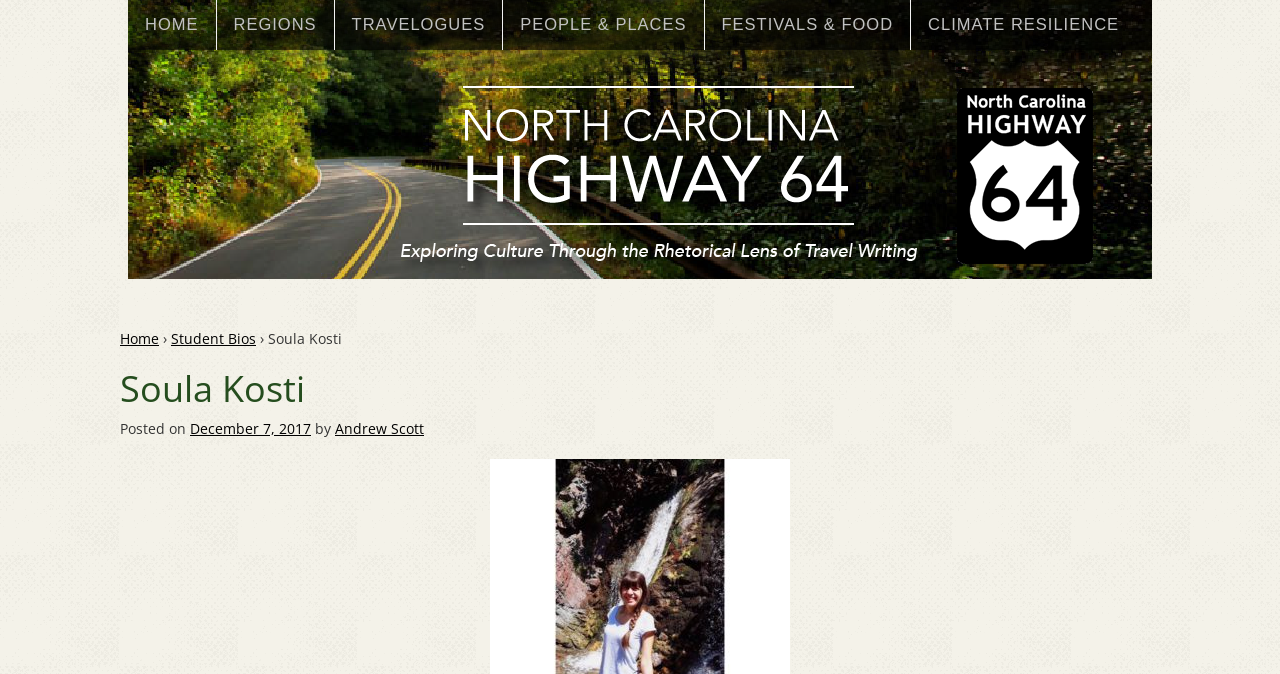What is the name of the person whose bio is being displayed?
Using the image, provide a concise answer in one word or a short phrase.

Soula Kosti